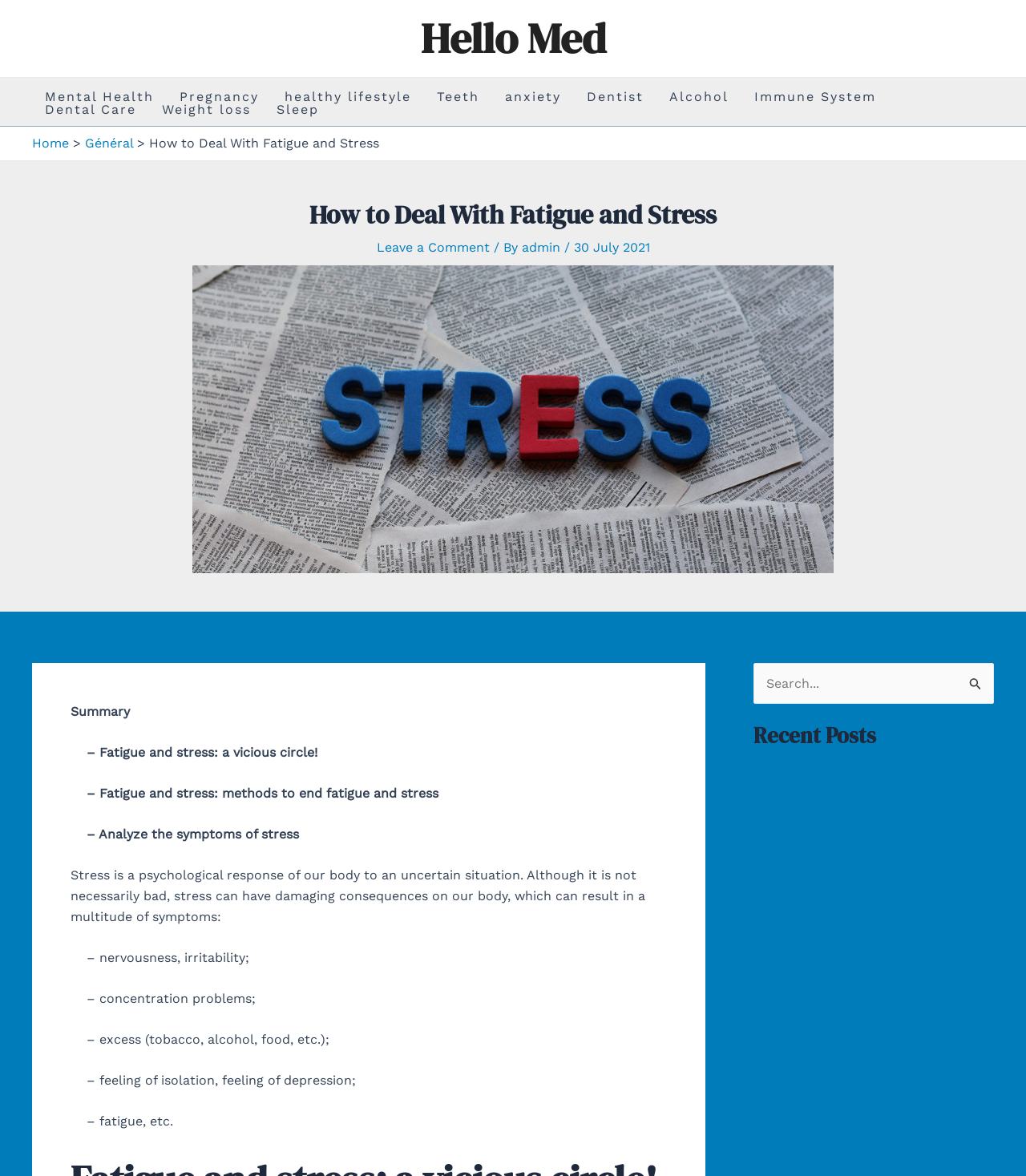Identify the bounding box coordinates of the specific part of the webpage to click to complete this instruction: "Leave a comment".

[0.367, 0.204, 0.477, 0.217]